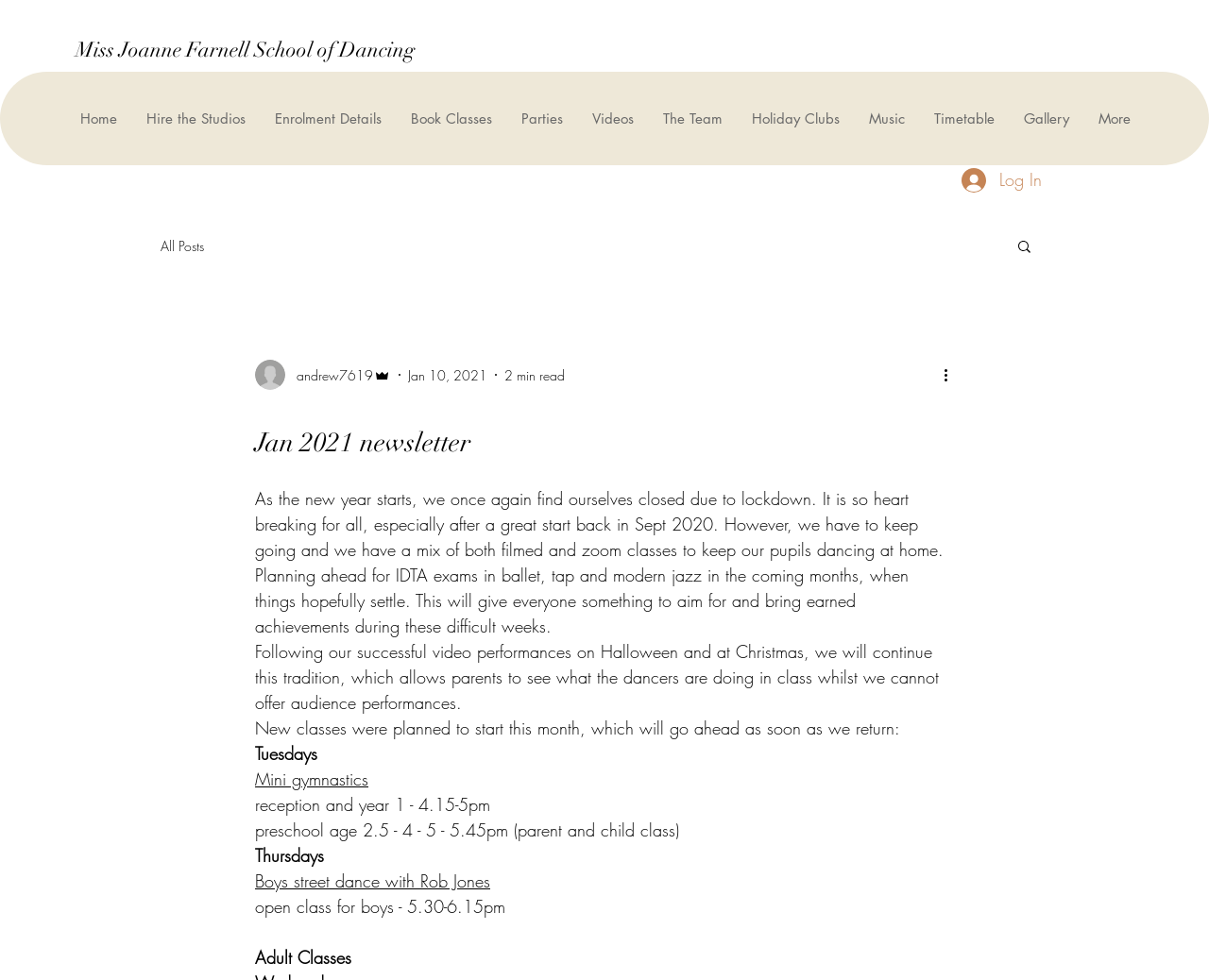Could you locate the bounding box coordinates for the section that should be clicked to accomplish this task: "Log in to the website".

[0.784, 0.163, 0.873, 0.204]